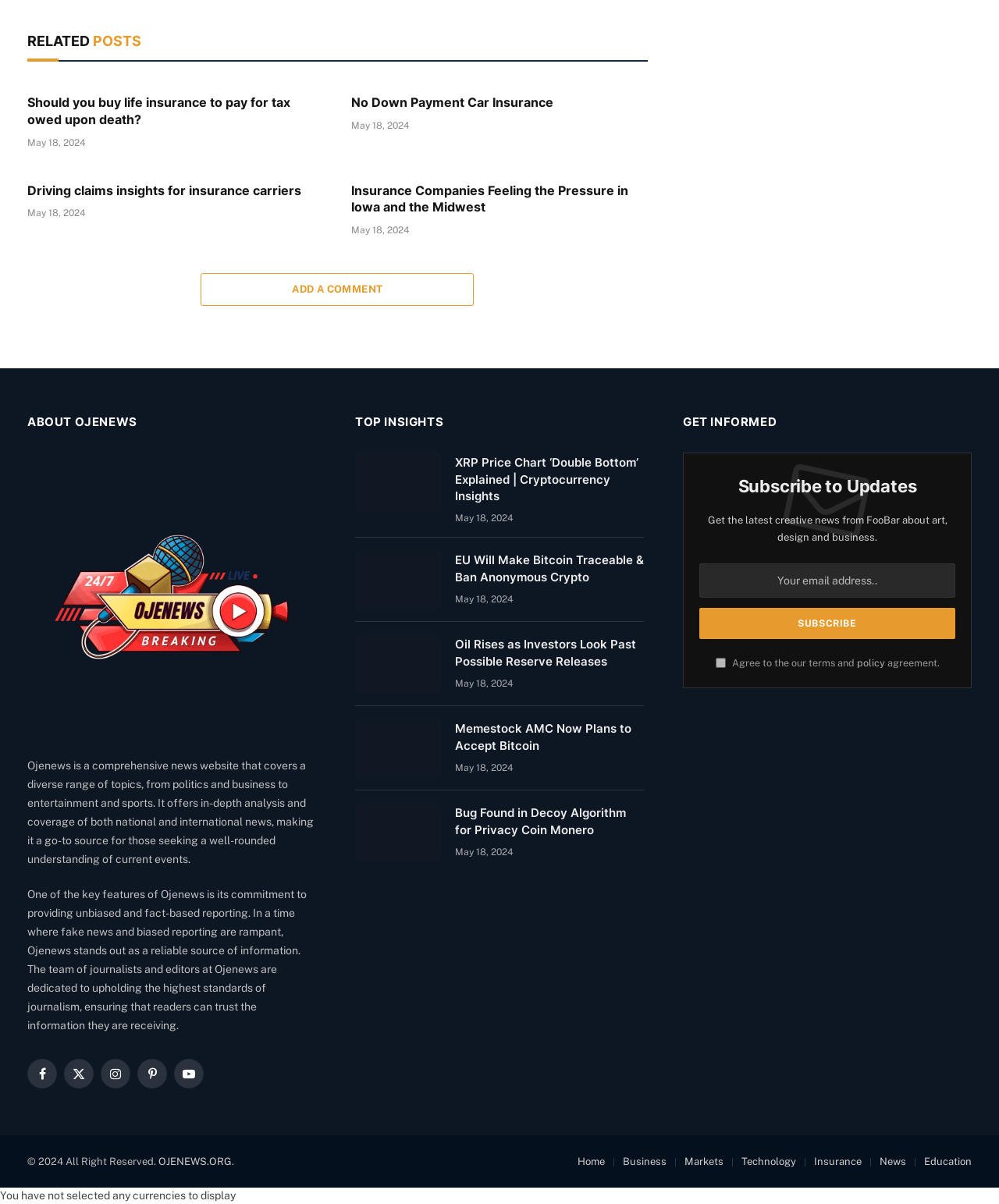Locate the bounding box coordinates of the clickable region necessary to complete the following instruction: "Click on 'Subscribe'". Provide the coordinates in the format of four float numbers between 0 and 1, i.e., [left, top, right, bottom].

[0.7, 0.505, 0.956, 0.531]